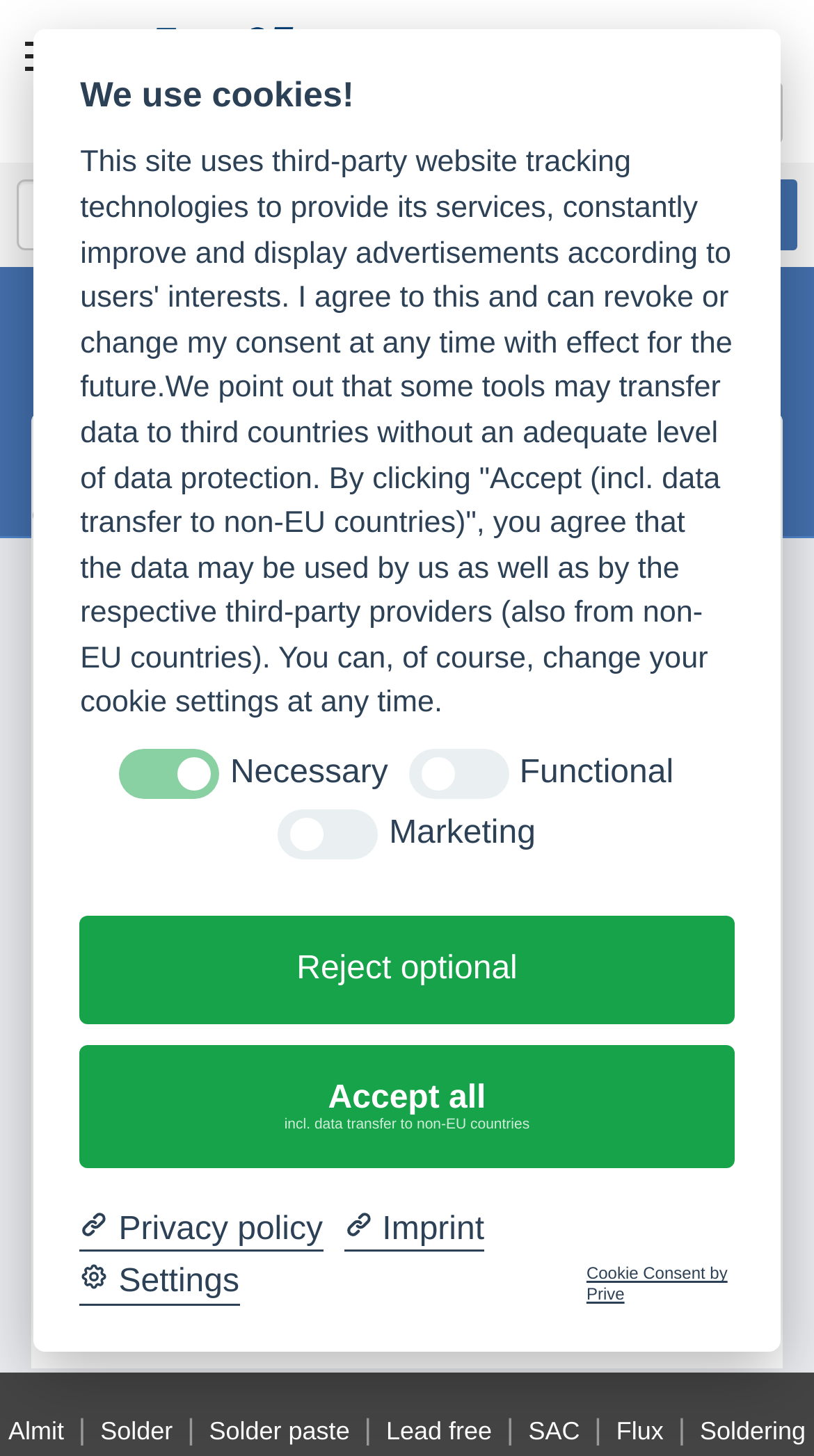Please identify the bounding box coordinates of the region to click in order to complete the task: "View all 11 articles". The coordinates must be four float numbers between 0 and 1, specified as [left, top, right, bottom].

None